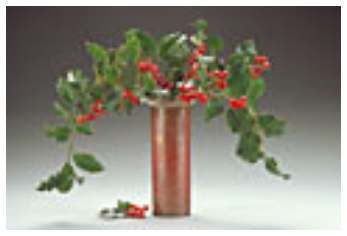Capture every detail in the image and describe it fully.

This image showcases a beautifully crafted copper vase, which is part of the collection titled "F.L.W. Russian Copper Vase." The vase stands tall with a sleek design, accentuated by a glossy finish that reflects light elegantly. It is adorned with vibrant red berries and lush green leaves, creating a vivid contrast against the warm tones of the copper. This natural arrangement adds a festive touch, making it perfect for seasonal decor. The aesthetic appeal of this piece is complemented by its functionality, as it is designed to be water-tight, allowing for a variety of floral displays. The accompanying information suggests it is a stylish option for home decoration, with a price of $92 for the 7-inch height and $120 for the 9-inch height variations available. Overall, this vase serves as a stunning centerpiece that merges art and utility seamlessly.